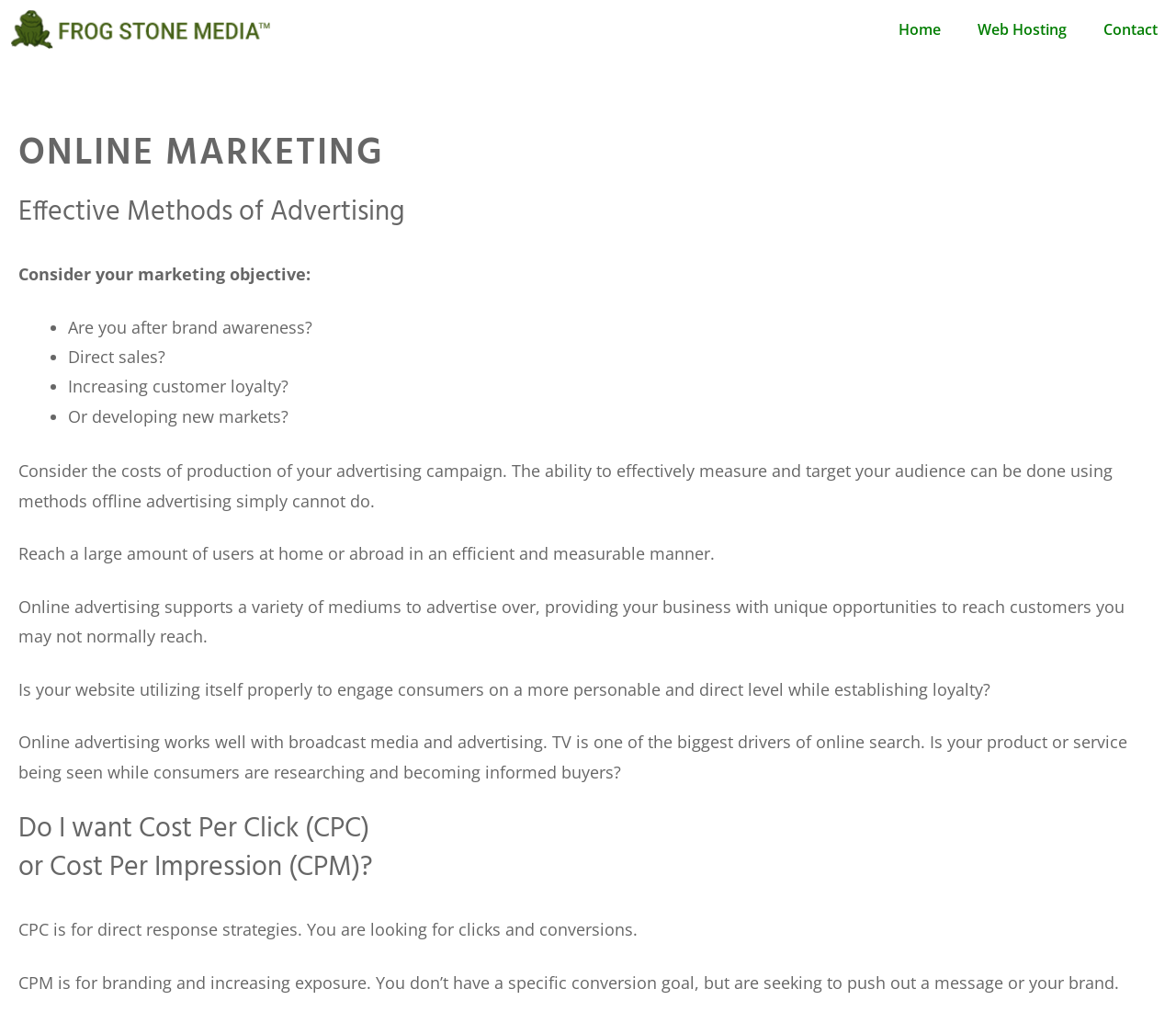What is the role of a website in online advertising?
Look at the image and respond with a one-word or short phrase answer.

Engage consumers